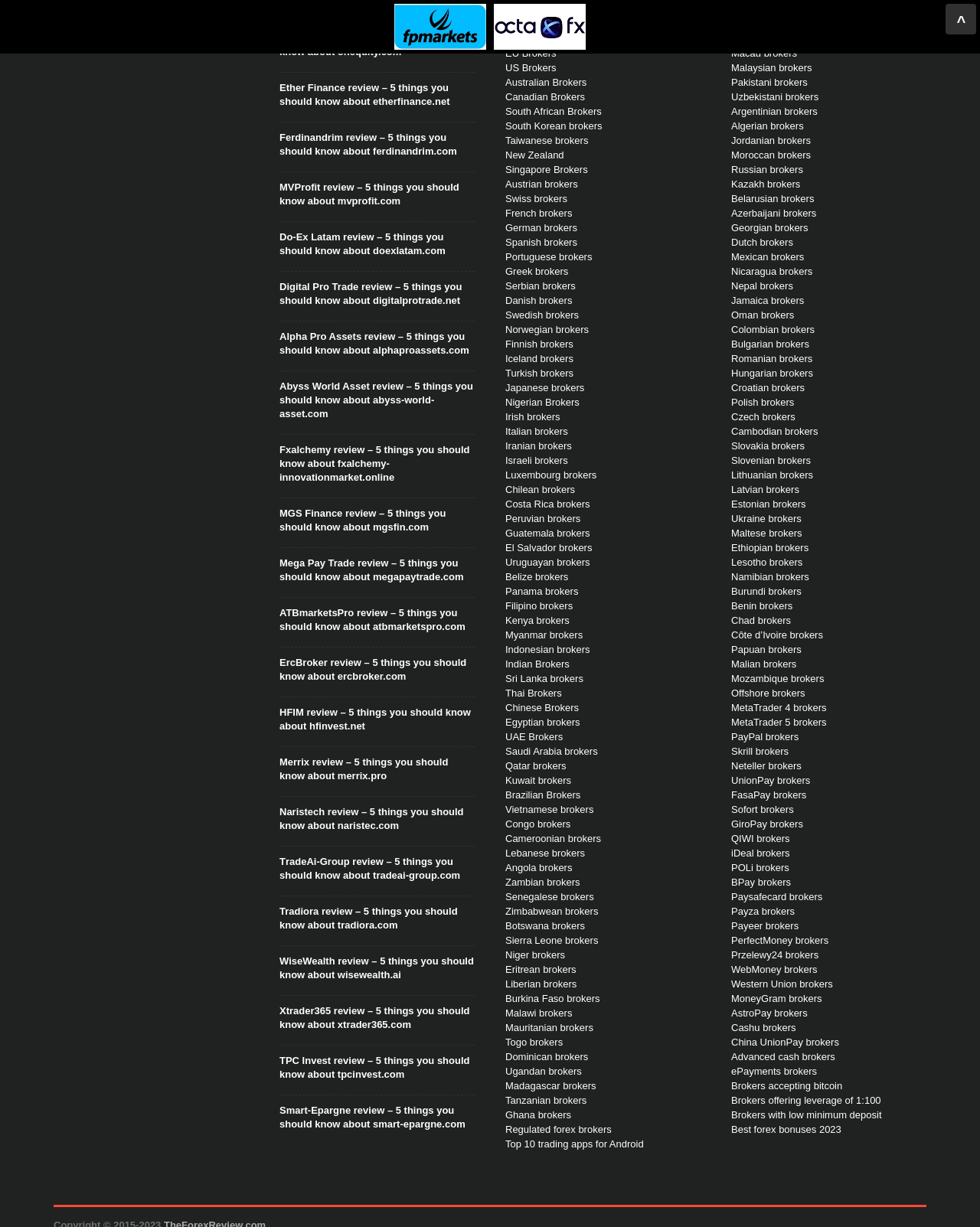What is the name of the company reviewed just below 'Ether Finance review'?
Please provide a single word or phrase based on the screenshot.

Ferdinandrim